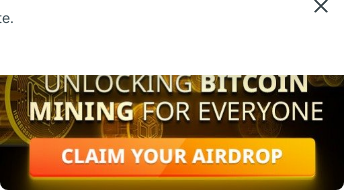Respond with a single word or short phrase to the following question: 
What is the theme of the background graphics?

Digital and financial